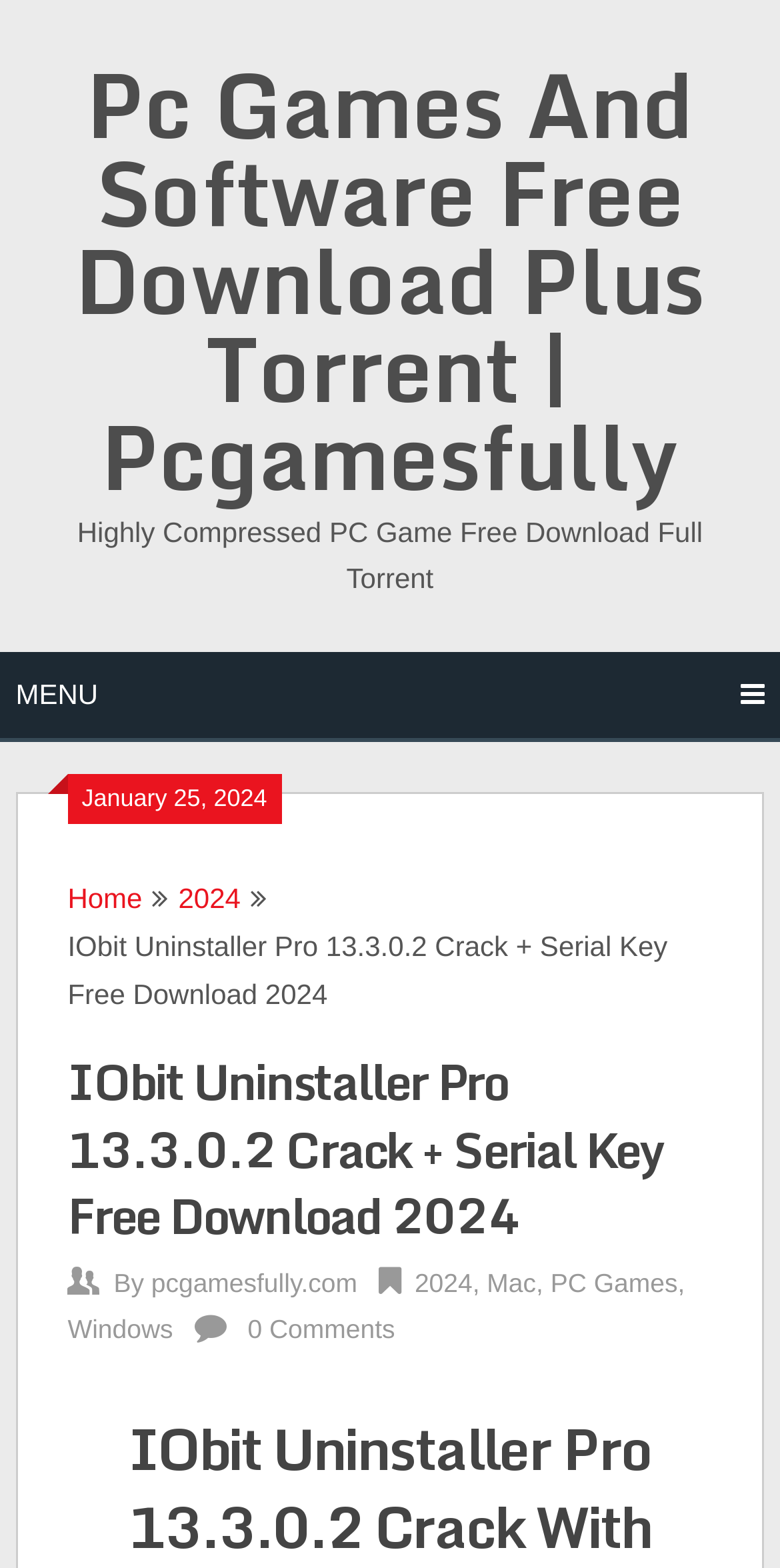What is the name of the software being discussed?
Please use the visual content to give a single word or phrase answer.

IObit Uninstaller Pro